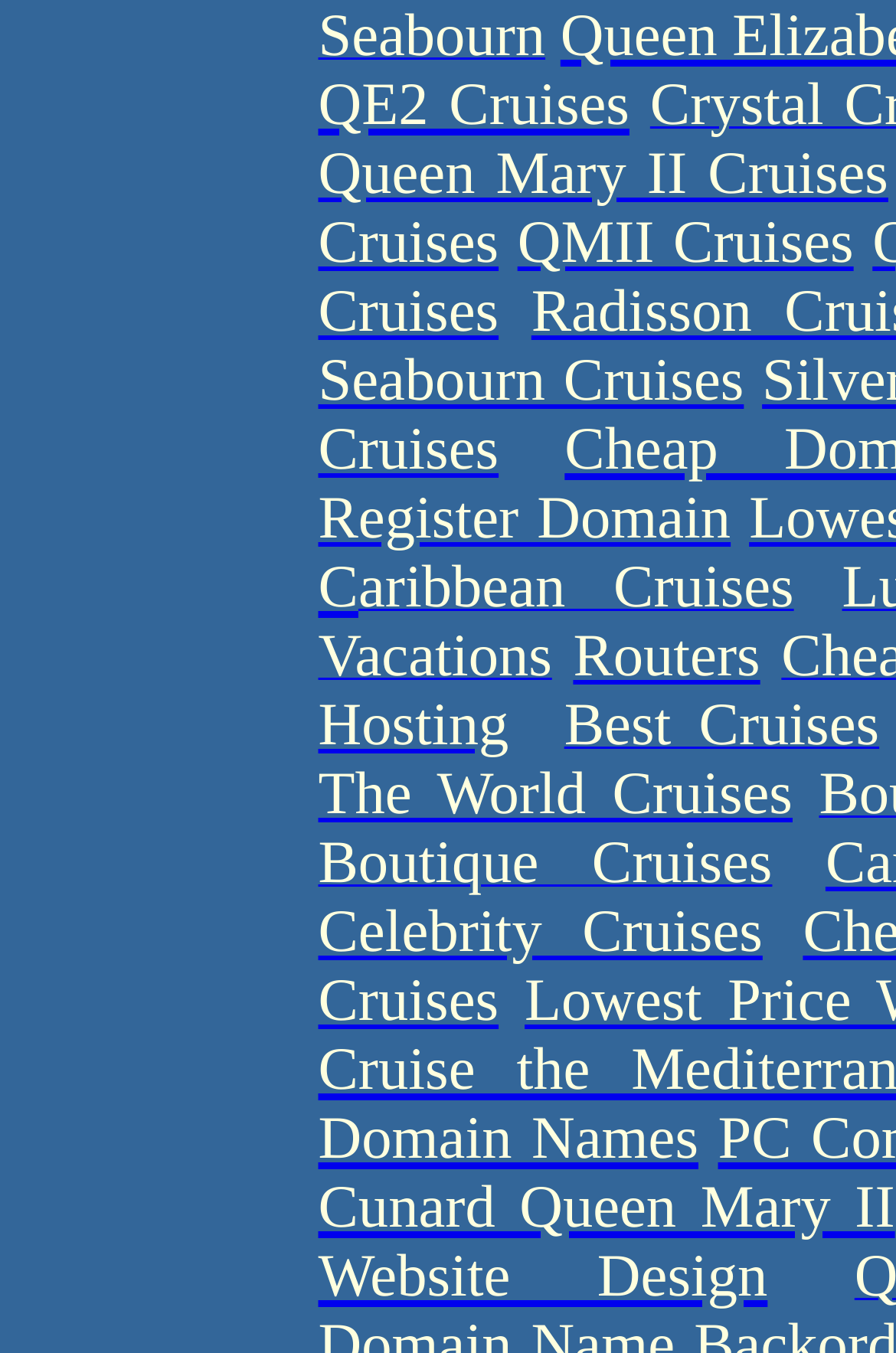Find the bounding box coordinates of the element's region that should be clicked in order to follow the given instruction: "Visit Queen Mary II Cruises". The coordinates should consist of four float numbers between 0 and 1, i.e., [left, top, right, bottom].

[0.355, 0.107, 0.991, 0.153]